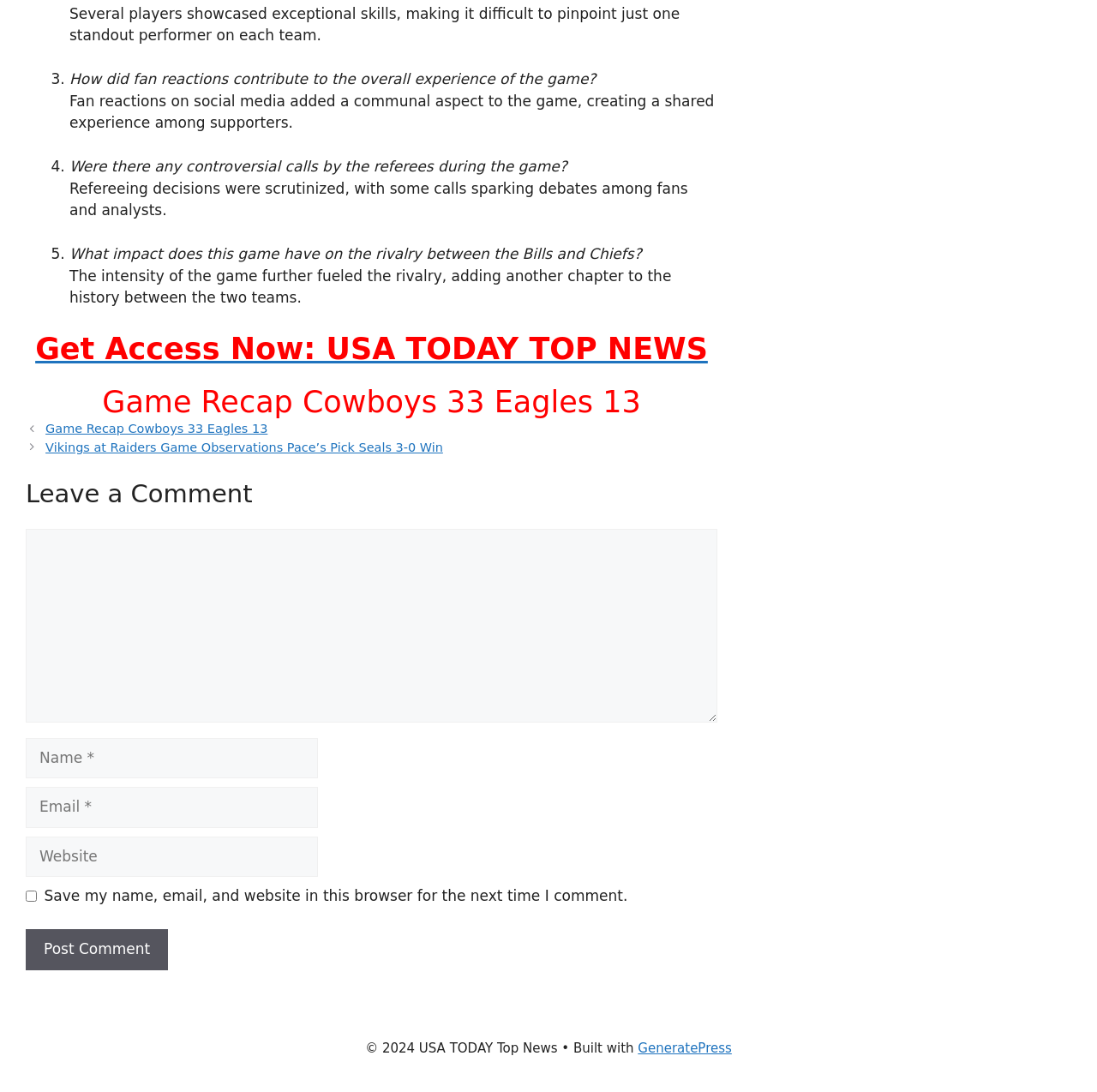Respond with a single word or phrase to the following question:
What is the theme of the questions discussed in the article?

Football game